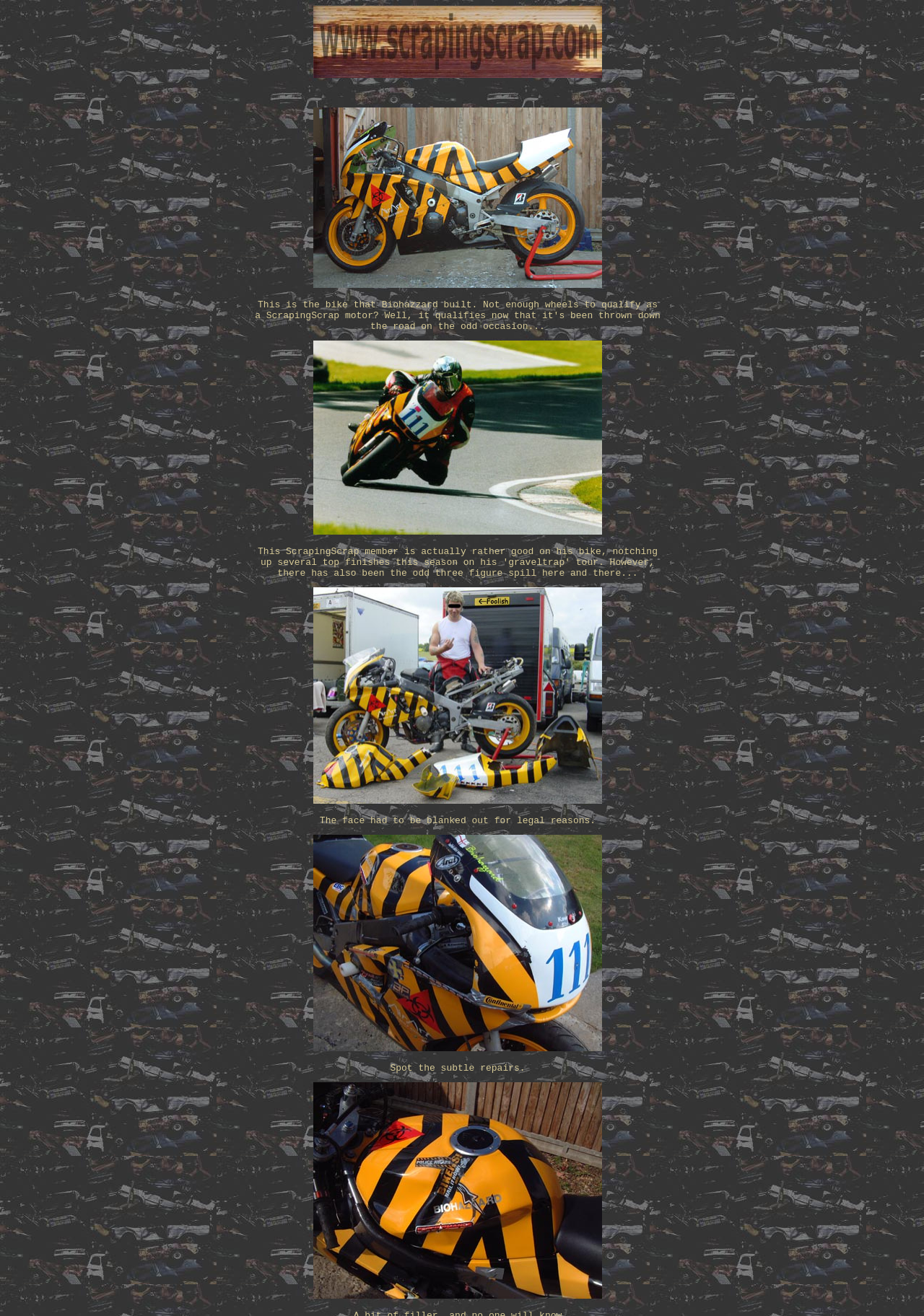Create a detailed summary of all the visual and textual information on the webpage.

The webpage is about Biohazzard, featuring a series of images and descriptive texts about a person's biking experiences. At the top of the page, there is a logo image of "www.scrapingscrap.com". Below the logo, there are four sections, each consisting of a row with a text description and one or two images.

The first section describes a bike built by Biohazzard, with an image of the bike above the text. The text is positioned to the left of the image. The second section talks about Biohazzard's biking skills, with an image of the person on the bike above the text. Again, the text is positioned to the left of the image.

The third section has an image with a blanked-out face, and the text explains that the face had to be blanked out for legal reasons. The text is positioned to the left of the image. The fourth and final section shows an image of the bike with repairs, and the text "Spot the subtle repairs" is positioned to the left of the image. There is an additional image below the first one in this section, taking up the rest of the space.

Overall, the webpage has a simple layout, with a focus on showcasing images of Biohazzard's biking experiences, accompanied by brief descriptive texts.